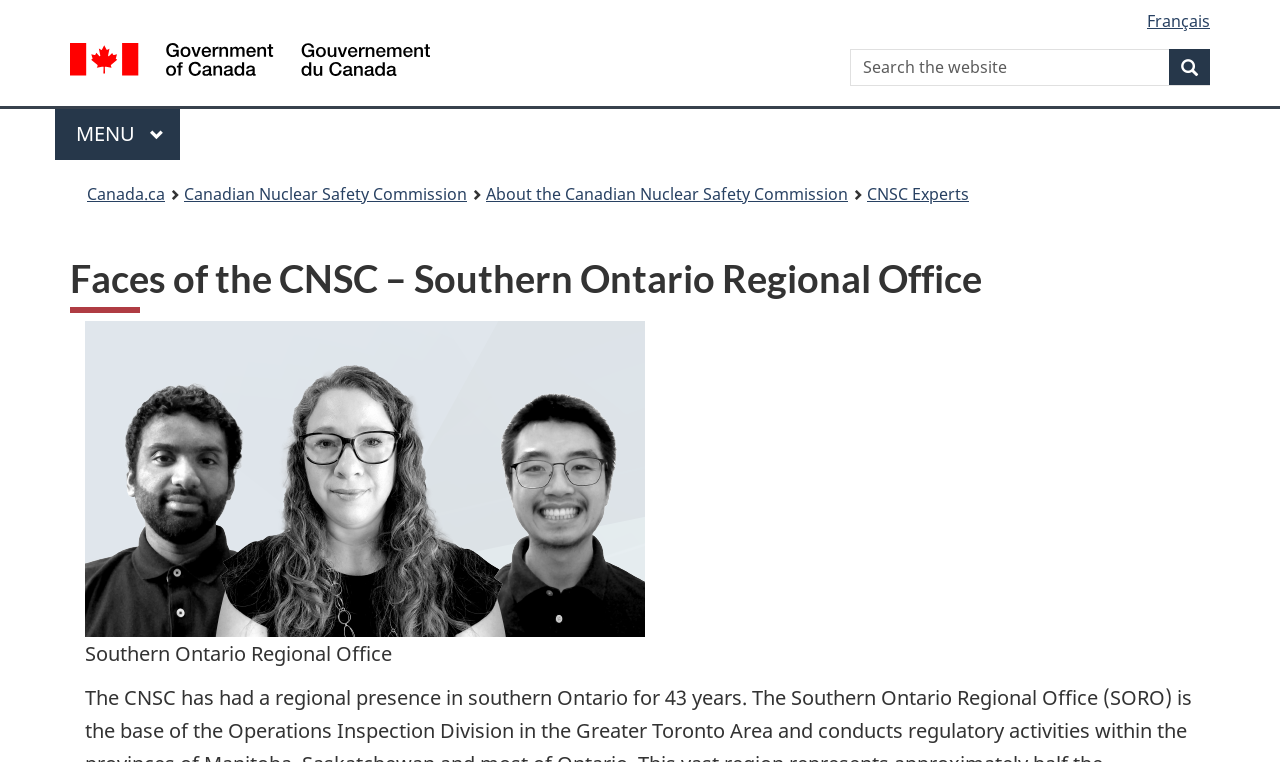Analyze the image and provide a detailed answer to the question: What is the purpose of the search bar?

I determined the purpose of the search bar by examining the search input field and the button with the search icon, which suggests that users can search for content within the website. The static text 'Search the website' also confirms this purpose.